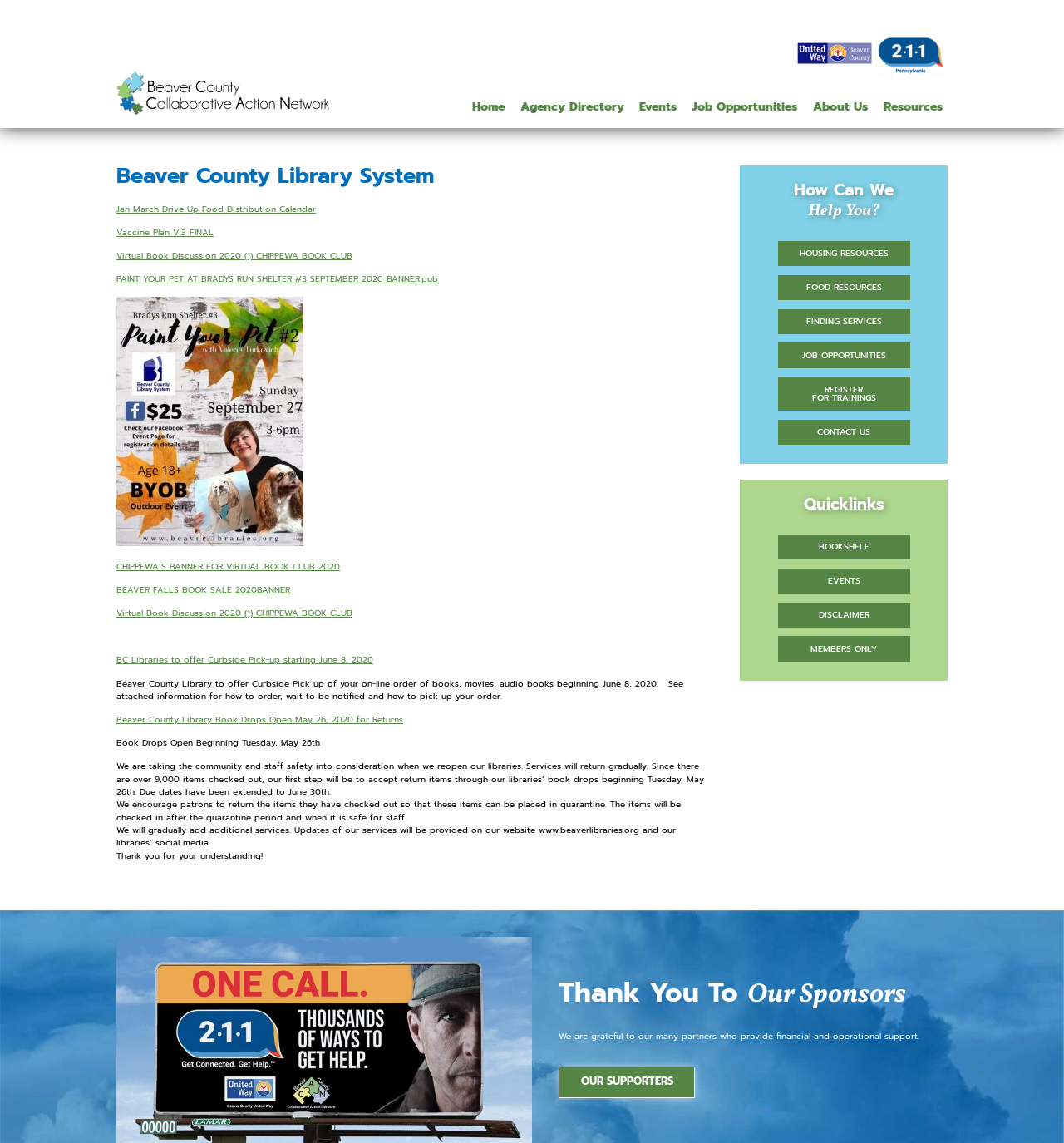Using the element description Vaccine Plan V.3 FINAL, predict the bounding box coordinates for the UI element. Provide the coordinates in (top-left x, top-left y, bottom-right x, bottom-right y) format with values ranging from 0 to 1.

[0.109, 0.198, 0.201, 0.209]